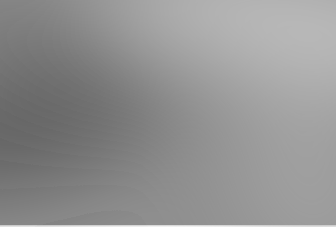Provide a short answer using a single word or phrase for the following question: 
Who can recommend and implement reliable drainage solutions?

Experienced roof plumbers